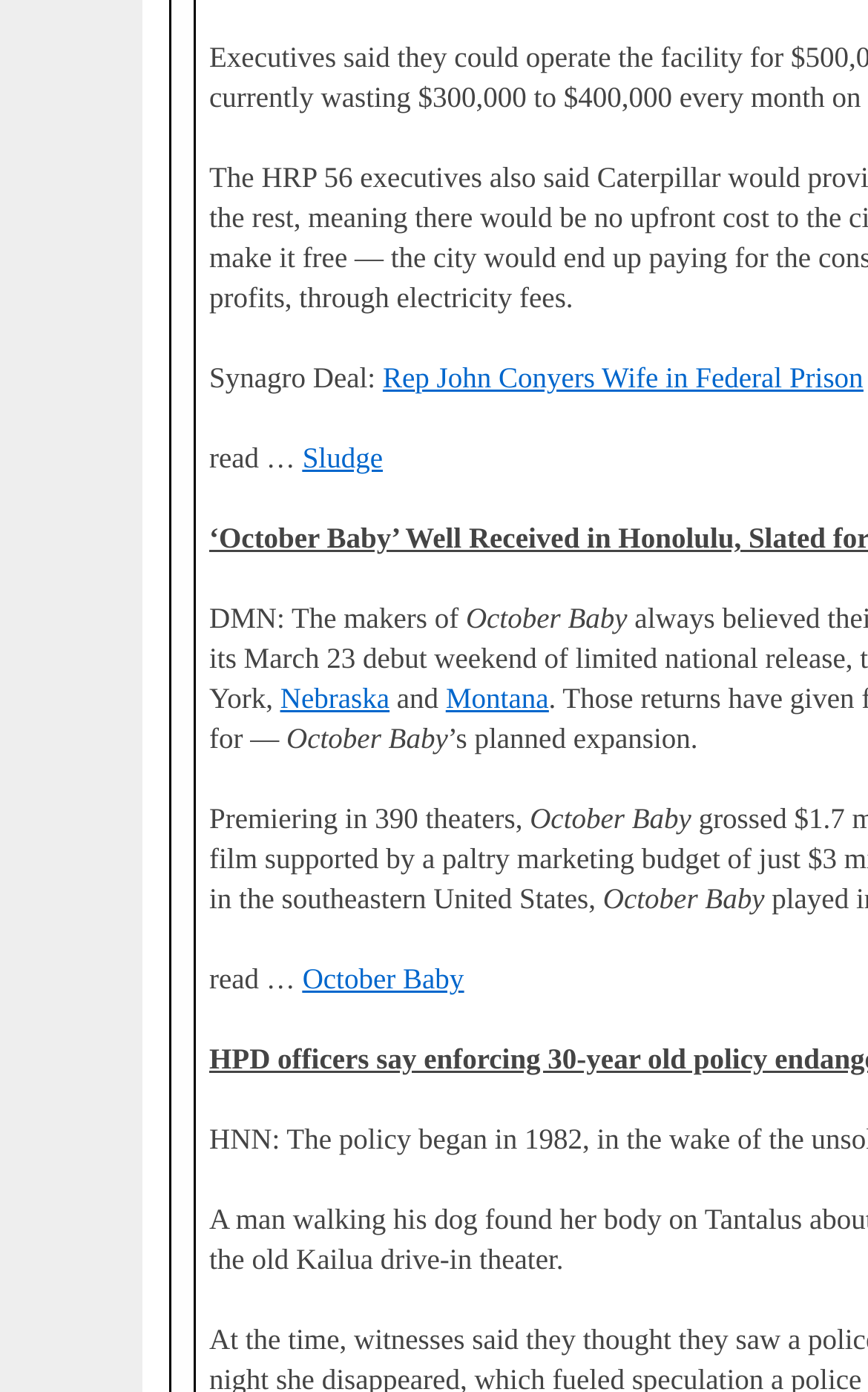Respond to the question with just a single word or phrase: 
What is the name of the state mentioned after Nebraska?

Montana